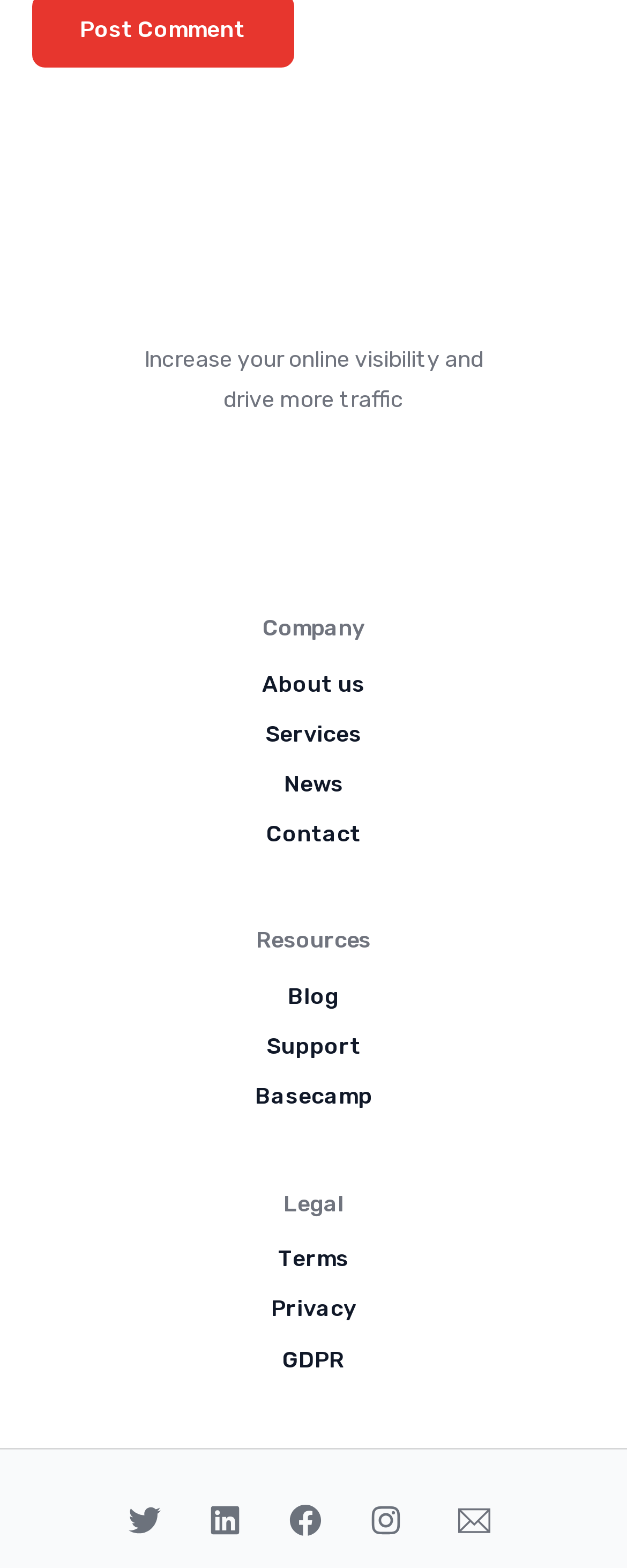Provide the bounding box coordinates for the area that should be clicked to complete the instruction: "Learn about the company's services".

[0.051, 0.455, 0.949, 0.481]